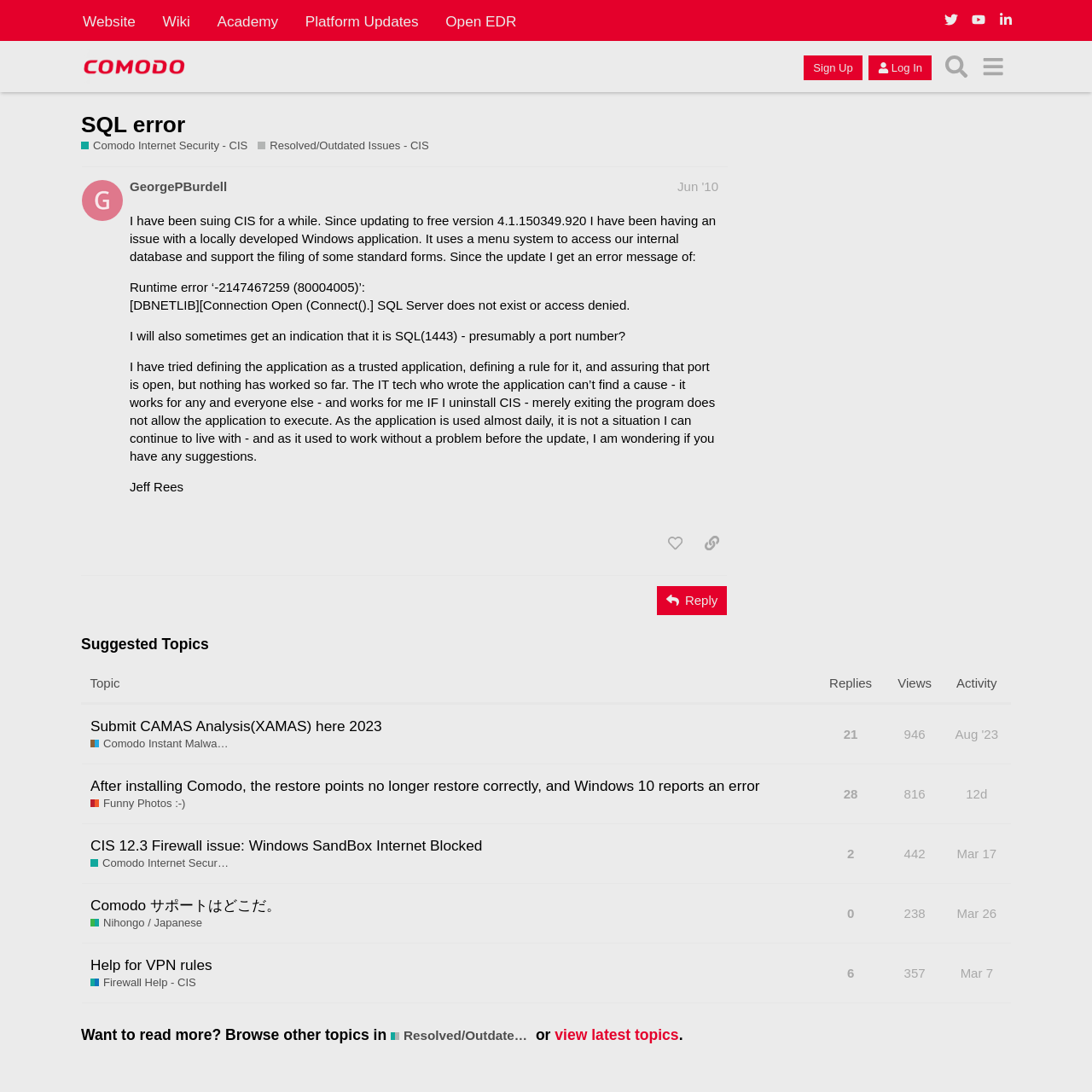Please find the bounding box coordinates of the clickable region needed to complete the following instruction: "Click the 'Log In' button". The bounding box coordinates must consist of four float numbers between 0 and 1, i.e., [left, top, right, bottom].

[0.795, 0.051, 0.853, 0.073]